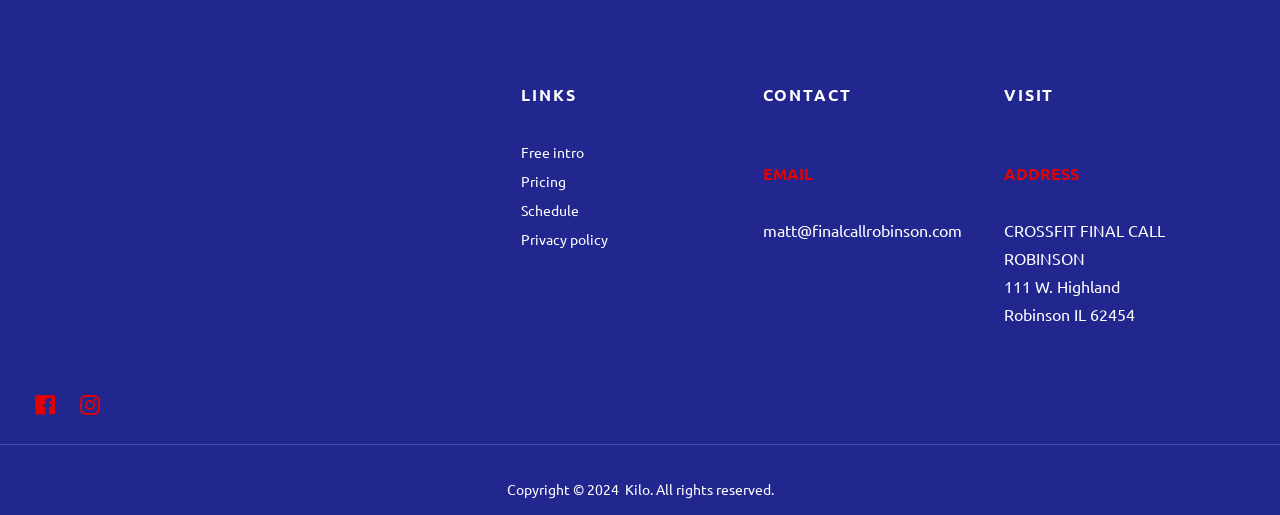Given the element description, predict the bounding box coordinates in the format (top-left x, top-left y, bottom-right x, bottom-right y), using floating point numbers between 0 and 1: Schedule

[0.407, 0.391, 0.453, 0.426]